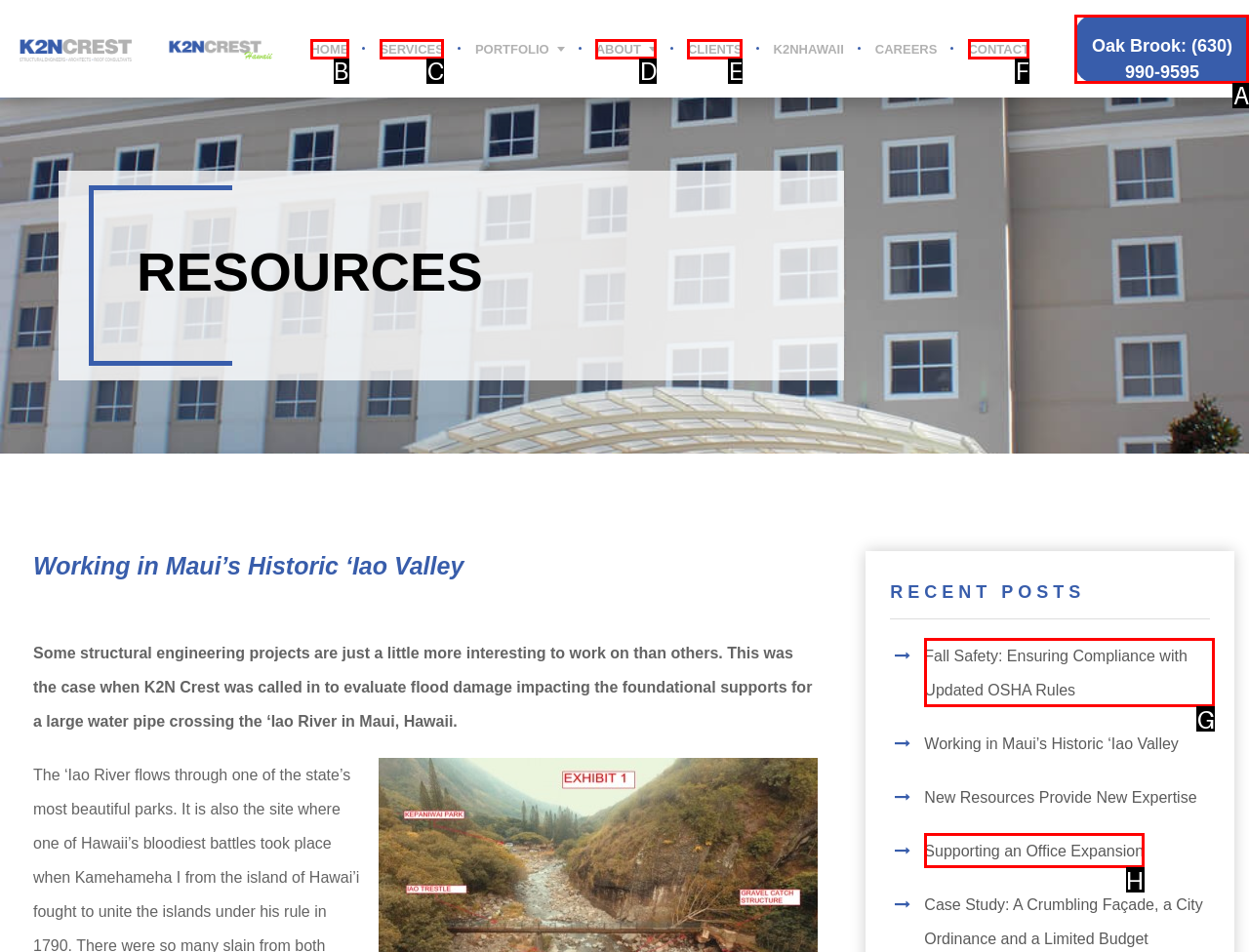Determine which UI element matches this description: ABOUT
Reply with the appropriate option's letter.

D